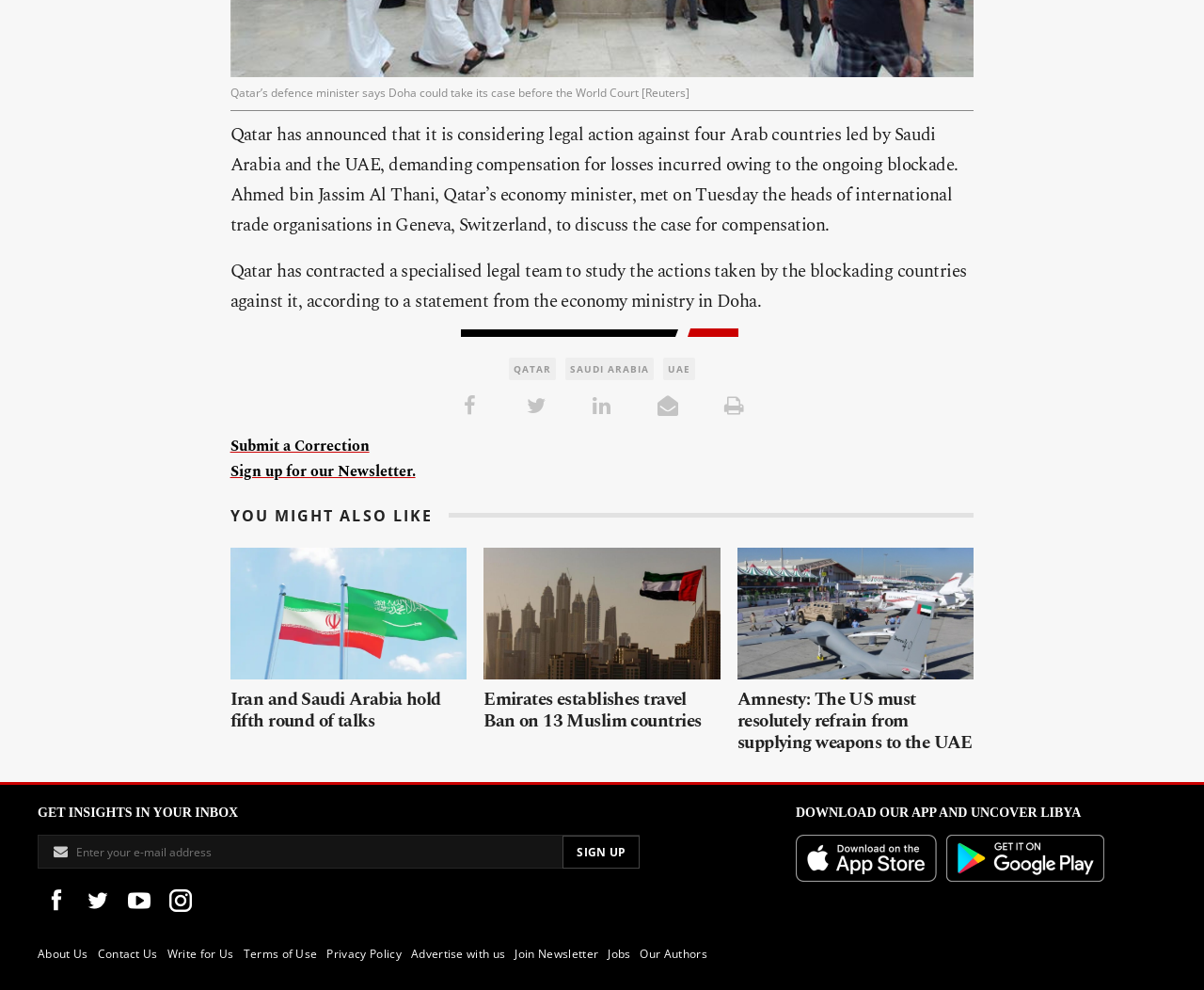Given the description of a UI element: "name="EMAIL" placeholder="Enter your e-mail address"", identify the bounding box coordinates of the matching element in the webpage screenshot.

[0.031, 0.844, 0.531, 0.878]